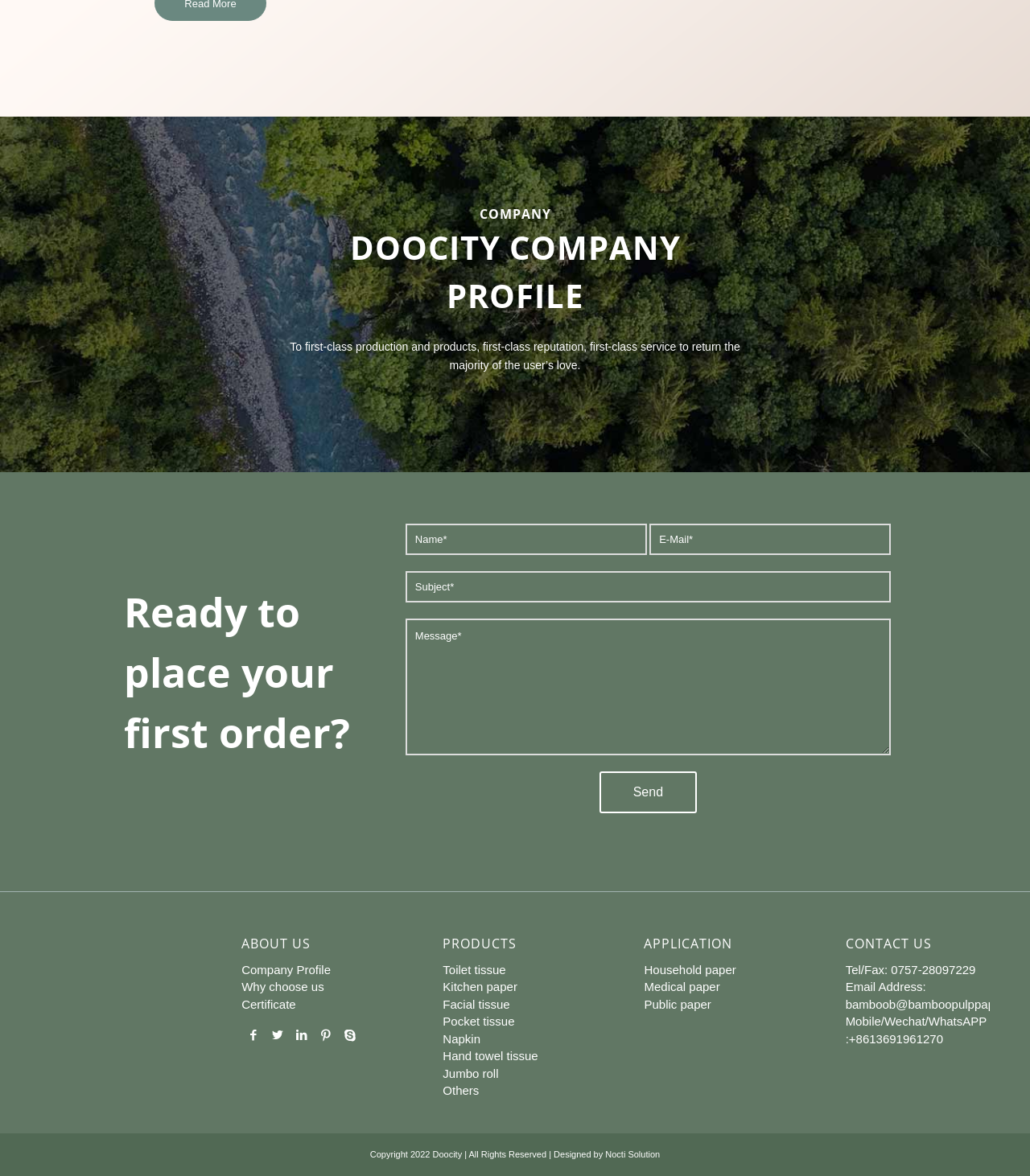Can I place an order on this website?
Provide a concise answer using a single word or phrase based on the image.

No